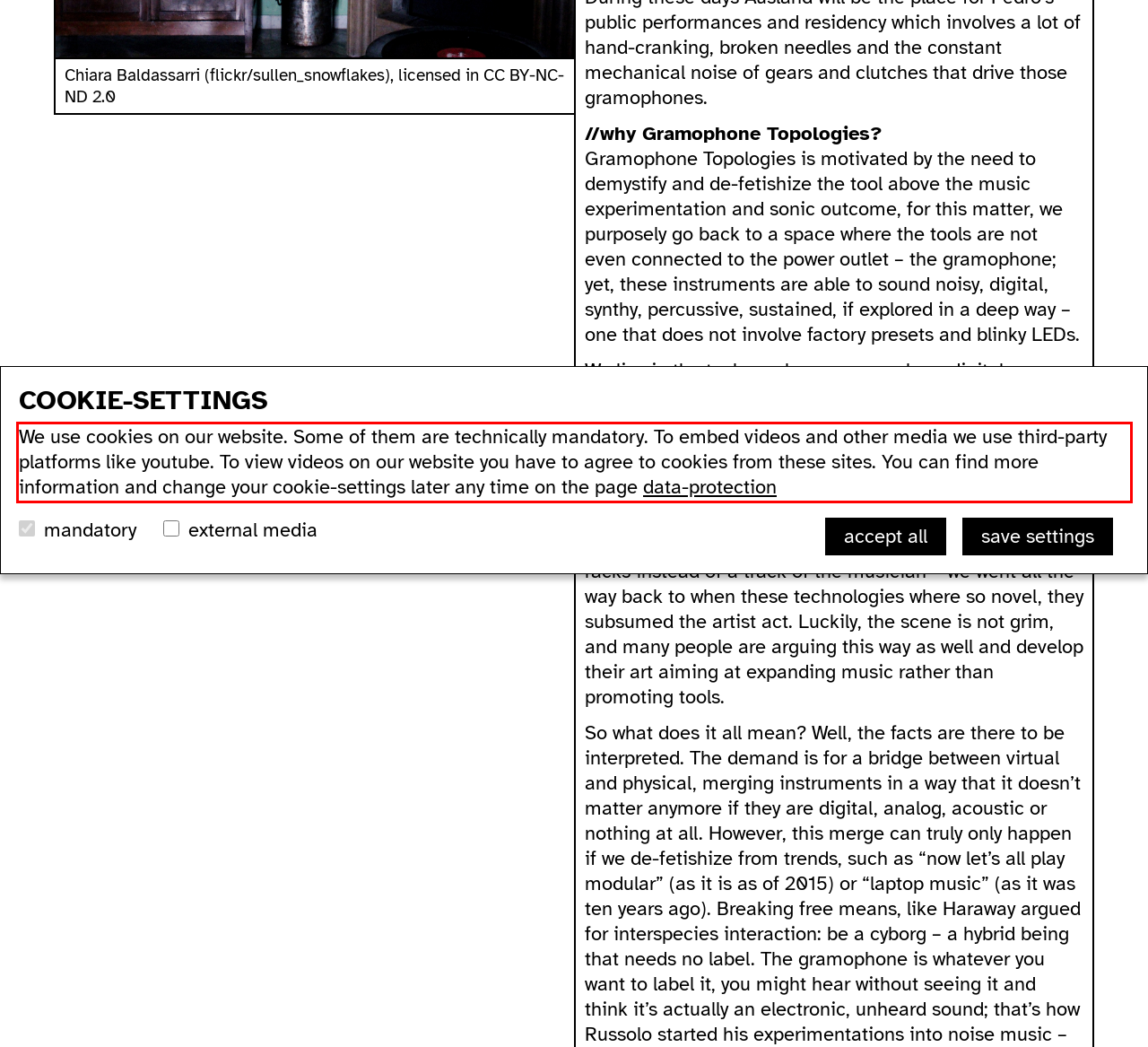By examining the provided screenshot of a webpage, recognize the text within the red bounding box and generate its text content.

We use cookies on our website. Some of them are technically mandatory. To embed videos and other media we use third-party platforms like youtube. To view videos on our website you have to agree to cookies from these sites. You can find more information and change your cookie-settings later any time on the page data-protection